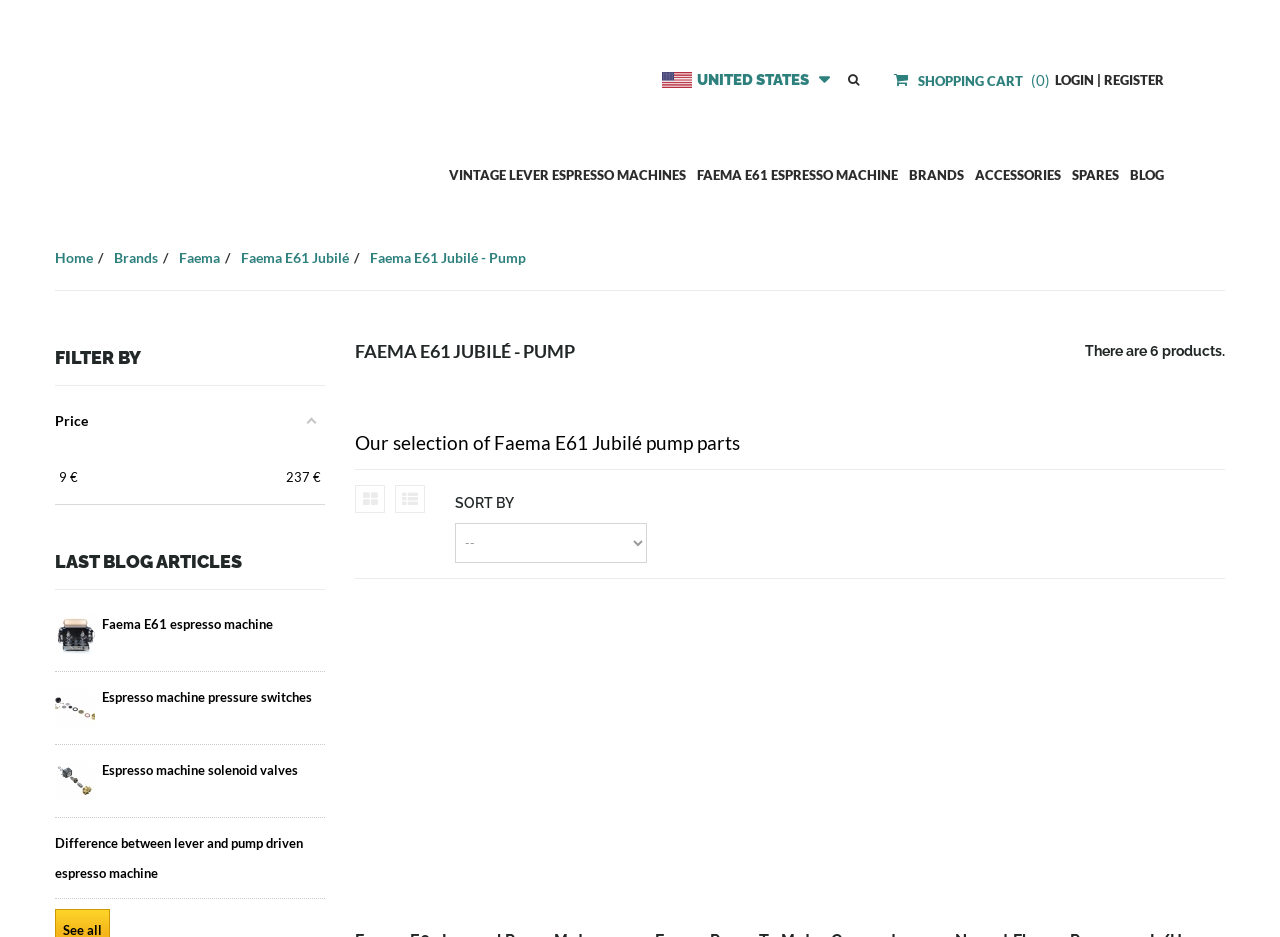Explain the features and main sections of the webpage comprehensively.

The webpage is about Brooks Vintage Espresso Machines, specifically showcasing spare pump parts for the Faema E61 Jubilé espresso machine. At the top right corner, there are links to "LOGIN | REGISTER" and "SHOPPING CART" with an icon, accompanied by a United States flag image and the text "UNITED STATES". Below this section, there are several links to different categories, including "VINTAGE LEVER ESPRESSO MACHINES", "FAEMA E61 ESPRESSO MACHINE", "BRANDS", "ACCESSORIES", "SPARES", and "BLOG".

On the left side, there are links to "Home", "Brands", "Faema", and "Faema E61 Jubilé", which suggests a navigation menu. The main content area has a heading "FAEMA E61 JUBILÉ - PUMP" and a subheading "Our selection of Faema E61 Jubilé pump parts". Below this, there are six products listed, each with a link to "MORE INFO" and an image. The products are arranged in a vertical list, with the first product starting from the top left corner.

To the right of the product list, there are filters and sorting options, including a "FILTER BY" dropdown menu and a "SORT BY" combobox. Above the product list, there is a text "There are 6 products." and a brief description of the products. At the bottom of the page, there are three blog article links with images, titled "Faema E61 espresso machine", "Espresso machine pressure switches", and "Espresso machine solenoid valves".